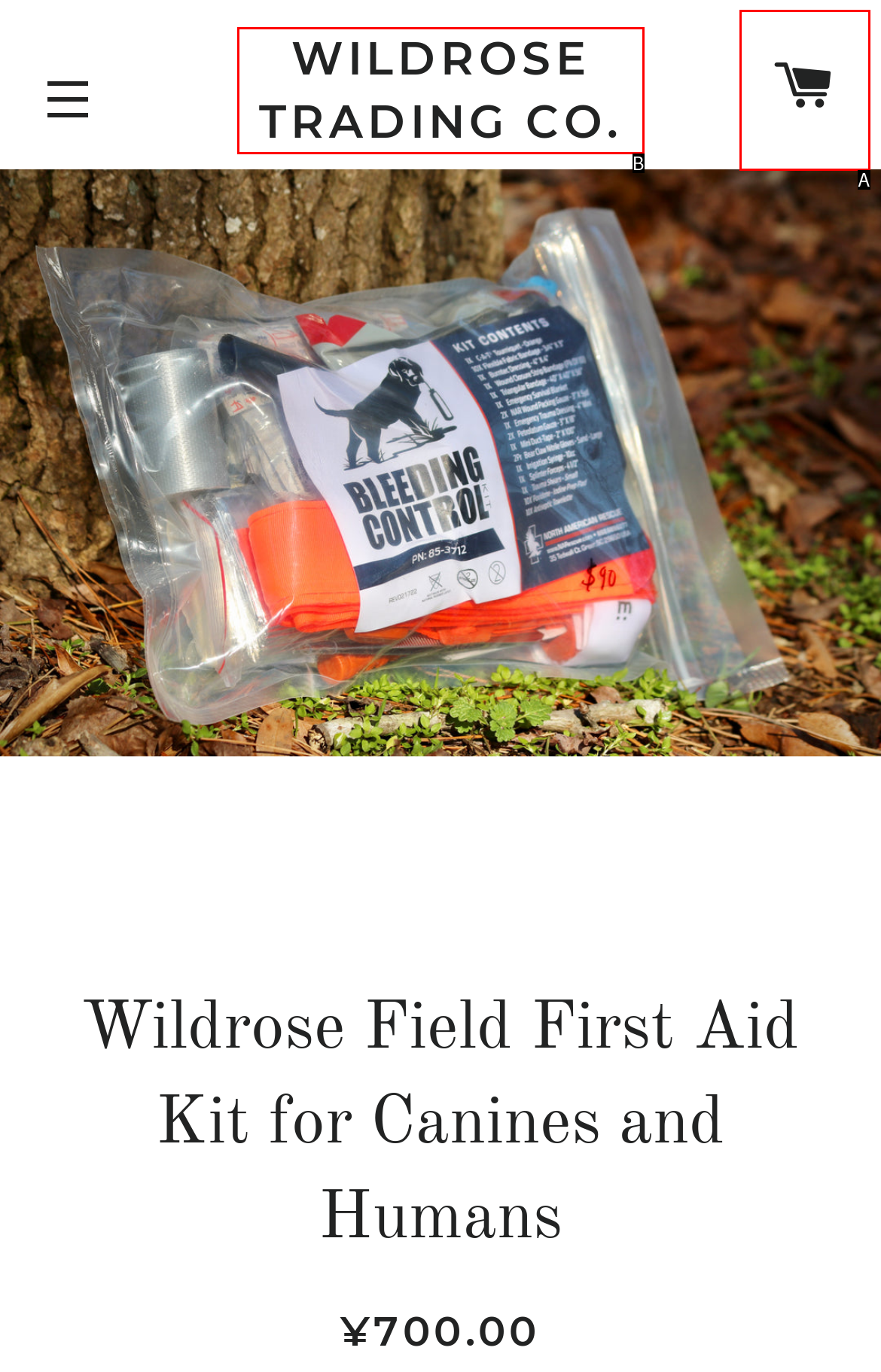Which HTML element matches the description: Wildrose Trading Co.?
Reply with the letter of the correct choice.

B